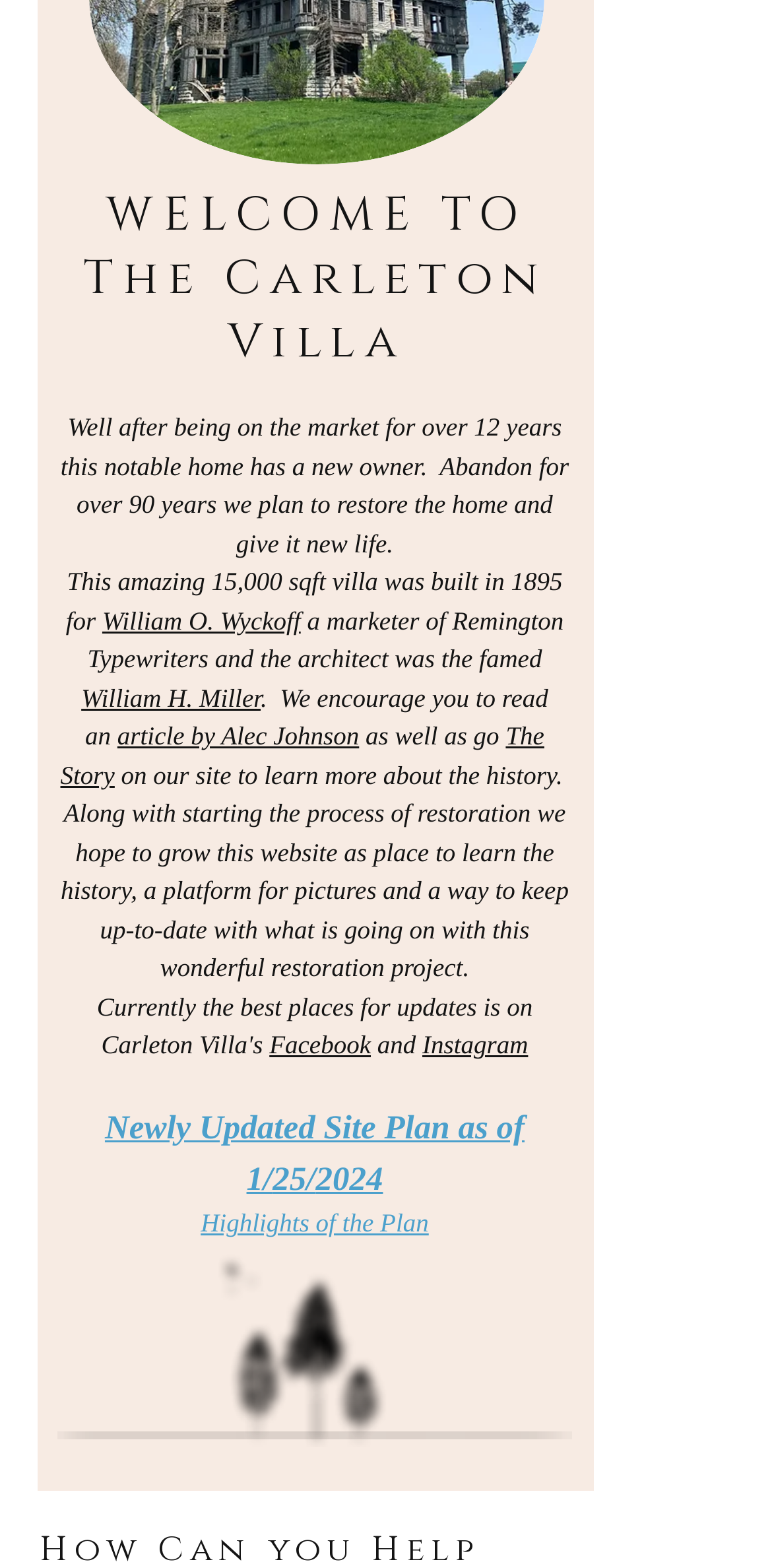What is the size of the Carleton Villa?
Look at the image and provide a detailed response to the question.

The webpage states that the Carleton Villa is 'amazing 15,000 sqft villa', indicating its size.